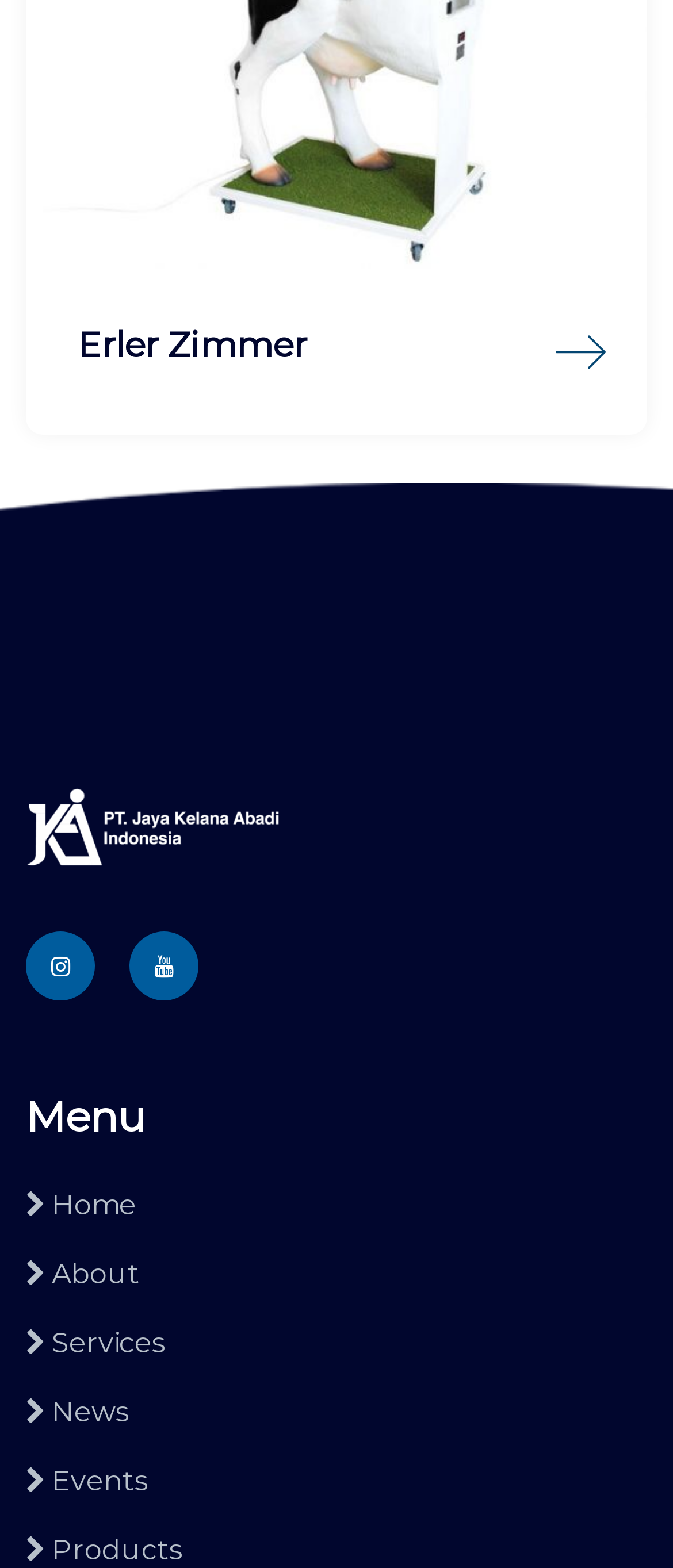Highlight the bounding box coordinates of the element that should be clicked to carry out the following instruction: "Click the logo". The coordinates must be given as four float numbers ranging from 0 to 1, i.e., [left, top, right, bottom].

[0.038, 0.505, 0.423, 0.537]